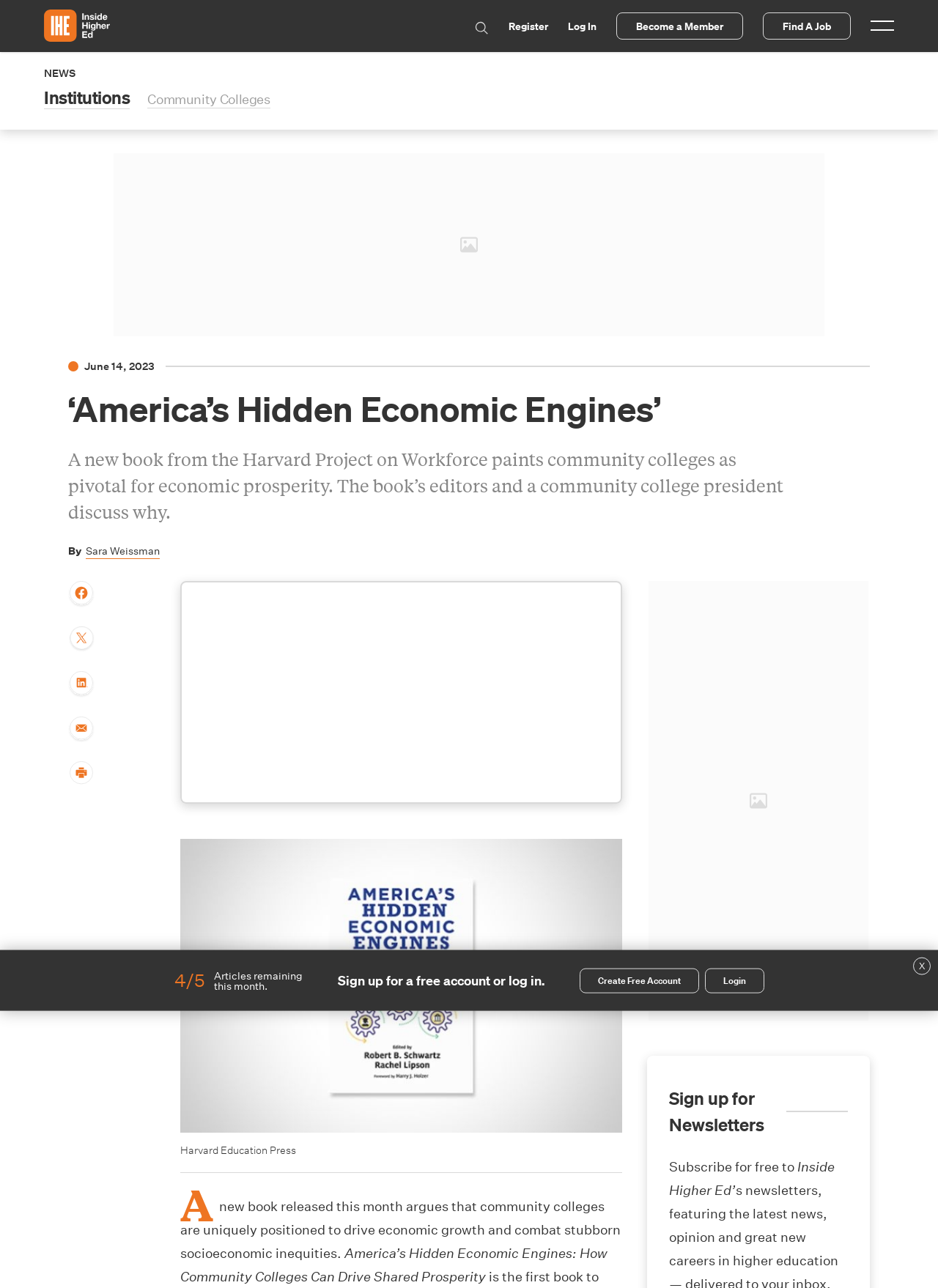Find the bounding box coordinates for the element that must be clicked to complete the instruction: "Click on the 'Home' link". The coordinates should be four float numbers between 0 and 1, indicated as [left, top, right, bottom].

[0.047, 0.007, 0.117, 0.033]